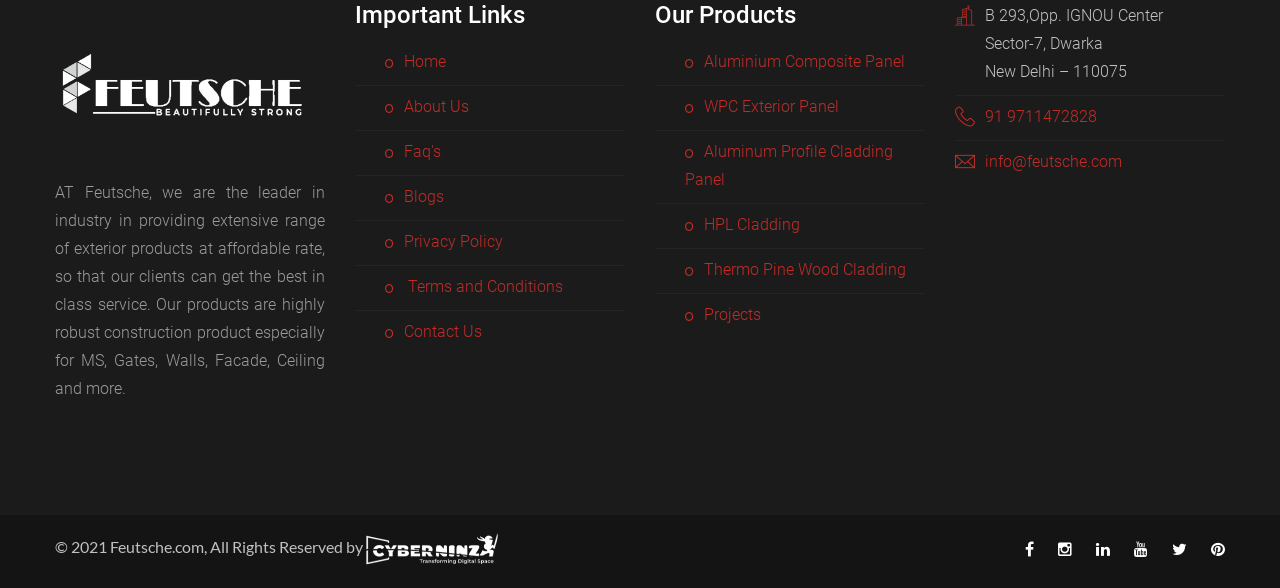Please identify the bounding box coordinates of where to click in order to follow the instruction: "Click on the 'Home' link".

[0.316, 0.089, 0.348, 0.121]